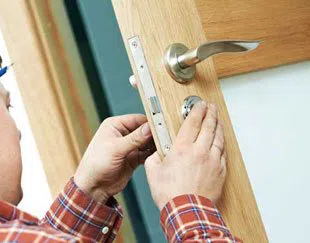What is the purpose of the locksmith's service?
Answer the question using a single word or phrase, according to the image.

Home security and accessibility